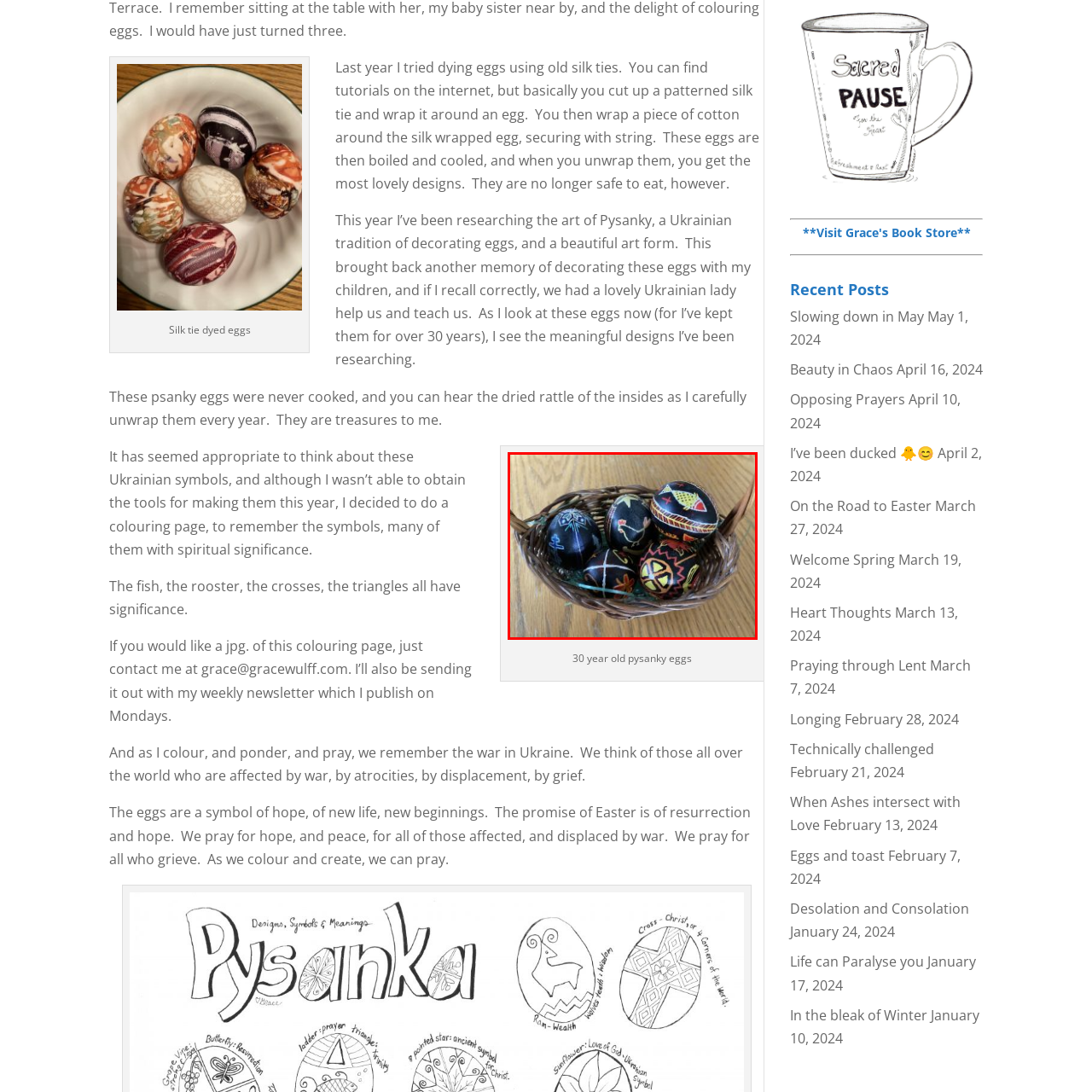Observe the image enclosed by the red box and thoroughly answer the subsequent question based on the visual details: What is the material of the basket holding the eggs?

The caption describes the basket as 'rustic woven', indicating that the material of the basket is woven, likely made of natural fibers such as wood or plant material.